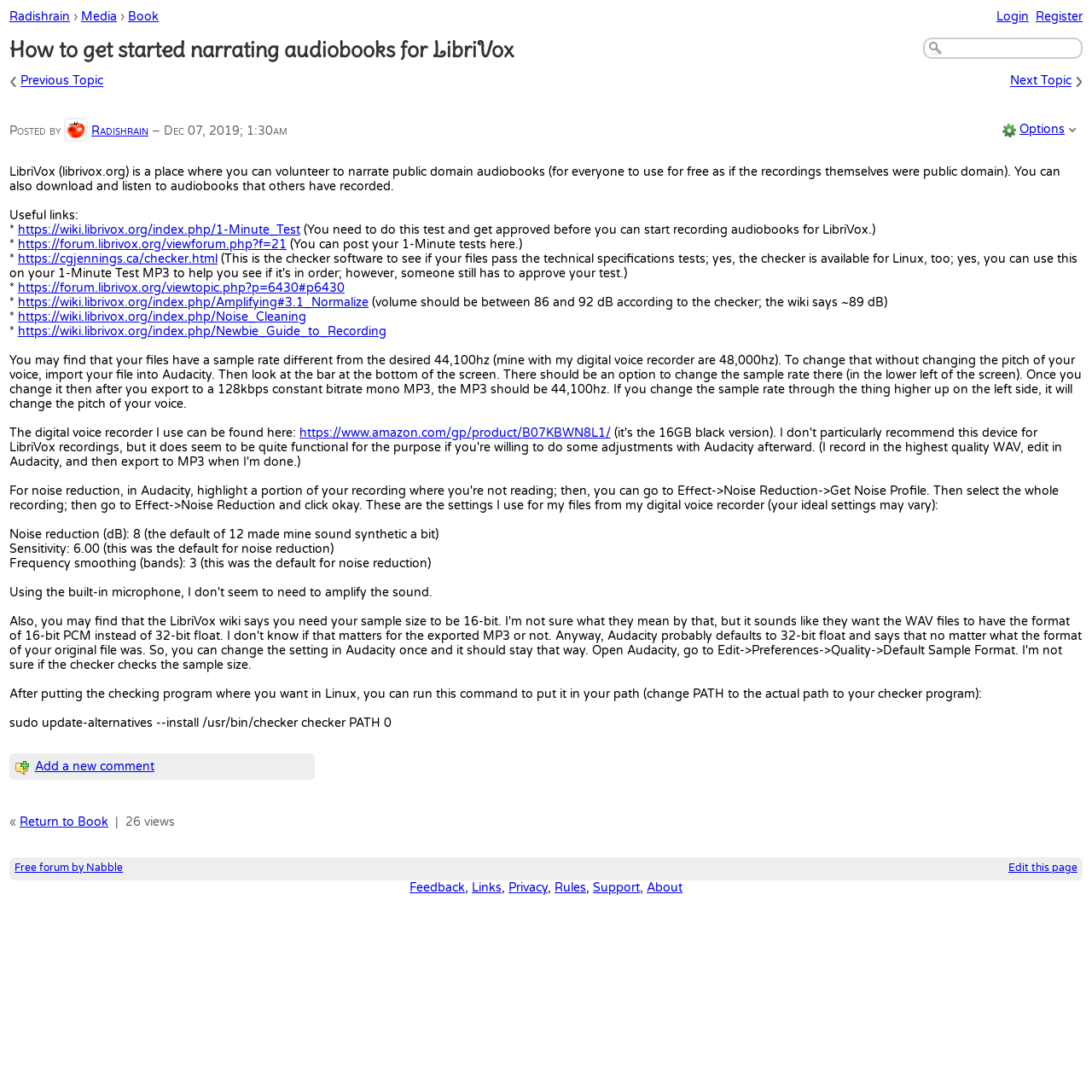Bounding box coordinates are to be given in the format (top-left x, top-left y, bottom-right x, bottom-right y). All values must be floating point numbers between 0 and 1. Provide the bounding box coordinate for the UI element described as: Return to Book

[0.018, 0.746, 0.099, 0.76]